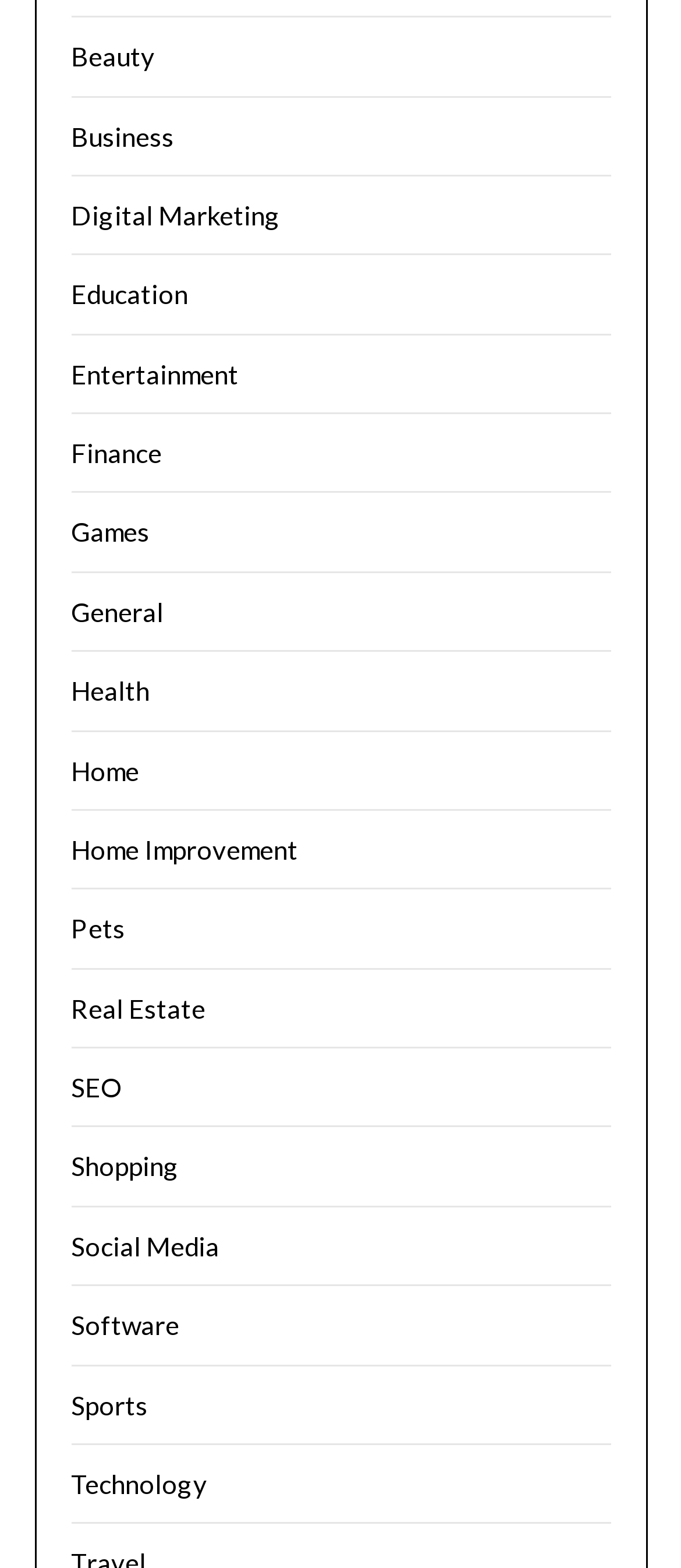Is there a category for Education?
Give a one-word or short-phrase answer derived from the screenshot.

Yes